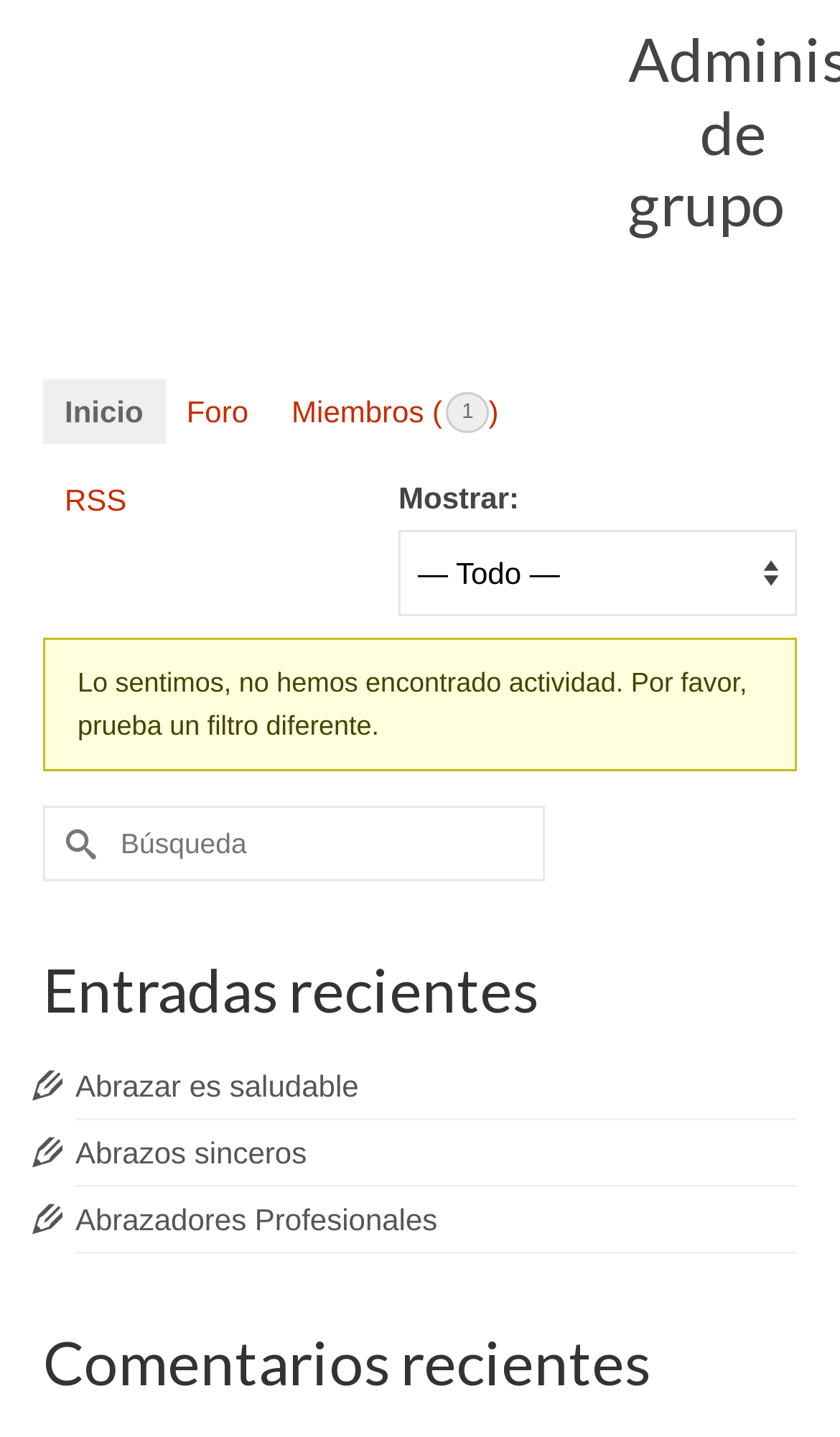Identify the bounding box coordinates of the clickable region necessary to fulfill the following instruction: "Search for something". The bounding box coordinates should be four float numbers between 0 and 1, i.e., [left, top, right, bottom].

[0.051, 0.561, 0.649, 0.613]